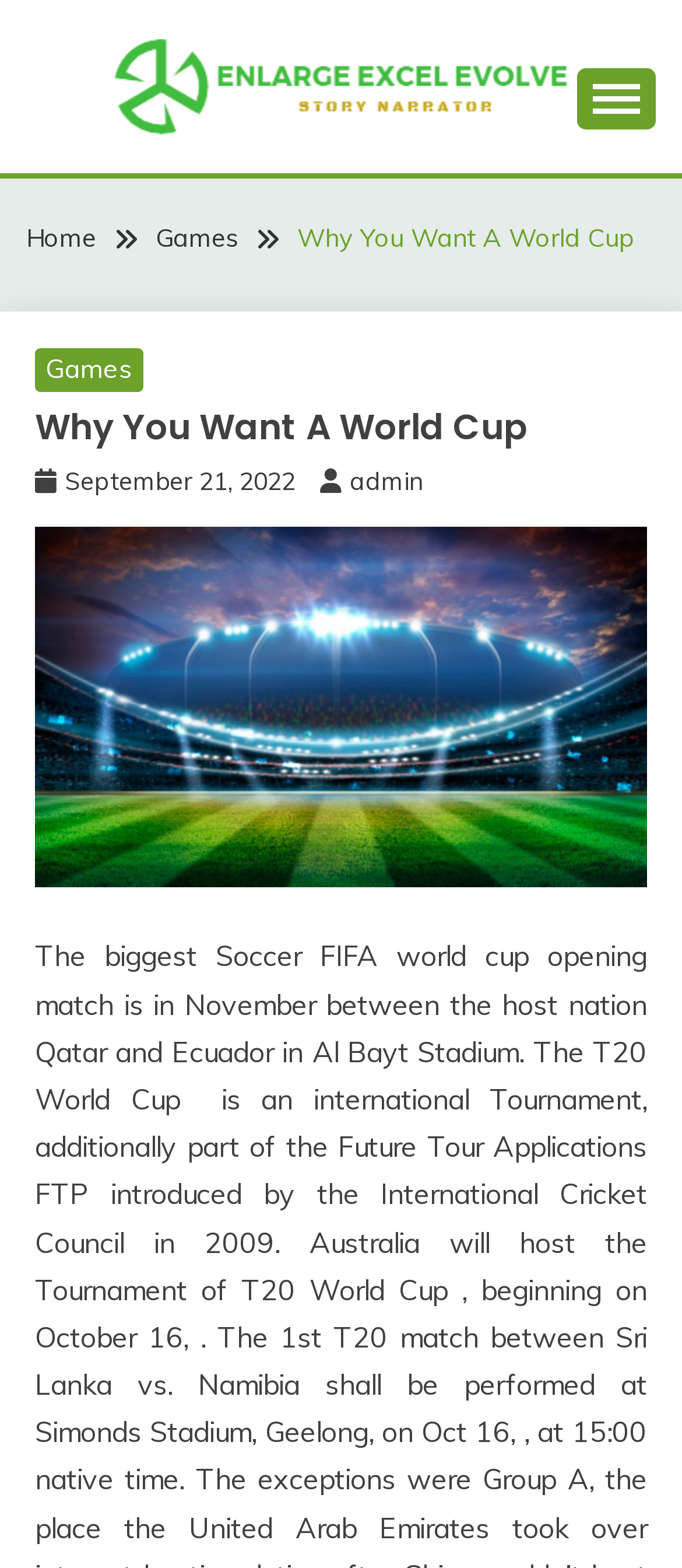Give the bounding box coordinates for this UI element: "September 21, 2022". The coordinates should be four float numbers between 0 and 1, arranged as [left, top, right, bottom].

[0.095, 0.297, 0.433, 0.317]